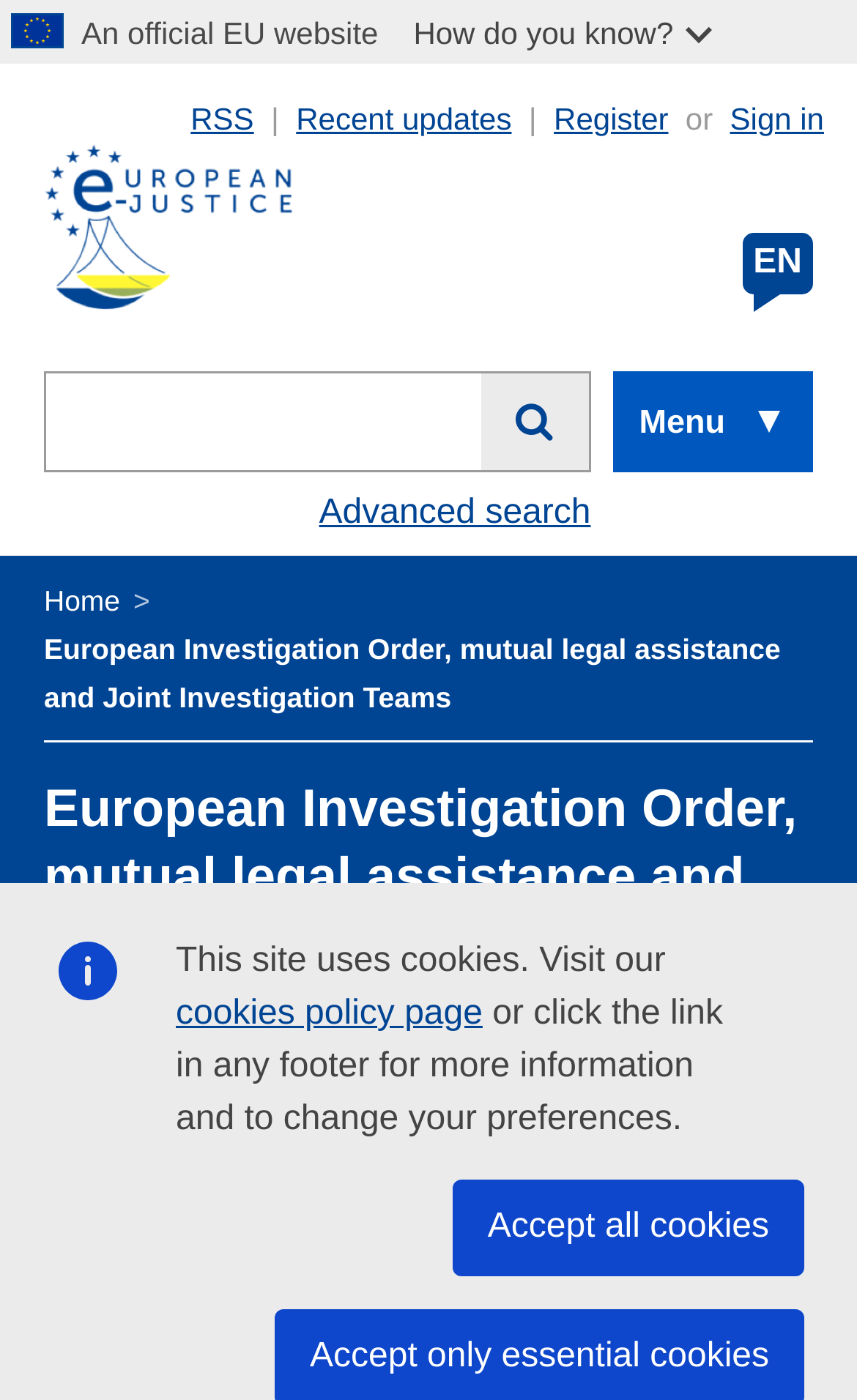Please find the bounding box coordinates for the clickable element needed to perform this instruction: "Go to European e-justice homepage".

[0.051, 0.104, 0.34, 0.253]